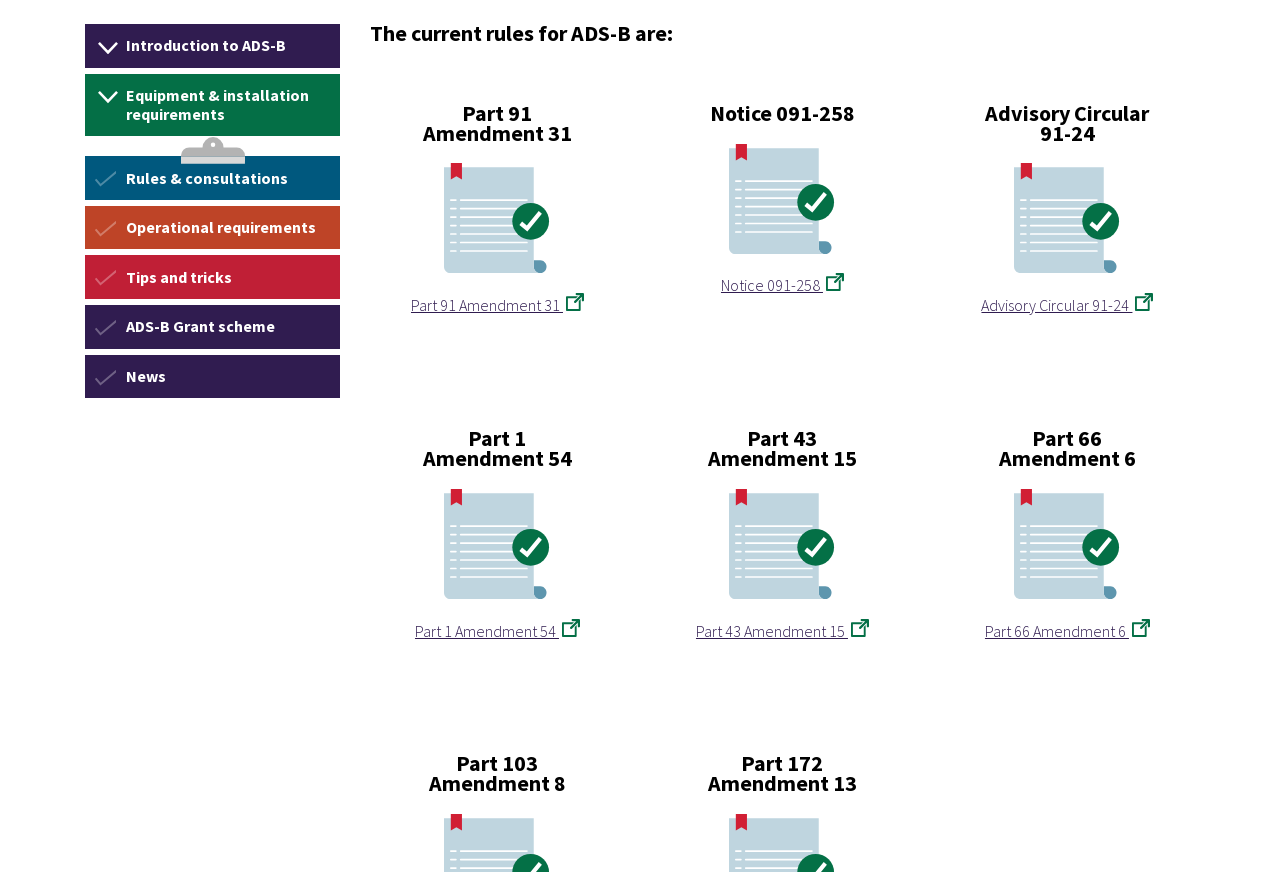Determine the bounding box of the UI component based on this description: "Operational requirements". The bounding box coordinates should be four float values between 0 and 1, i.e., [left, top, right, bottom].

[0.067, 0.237, 0.265, 0.285]